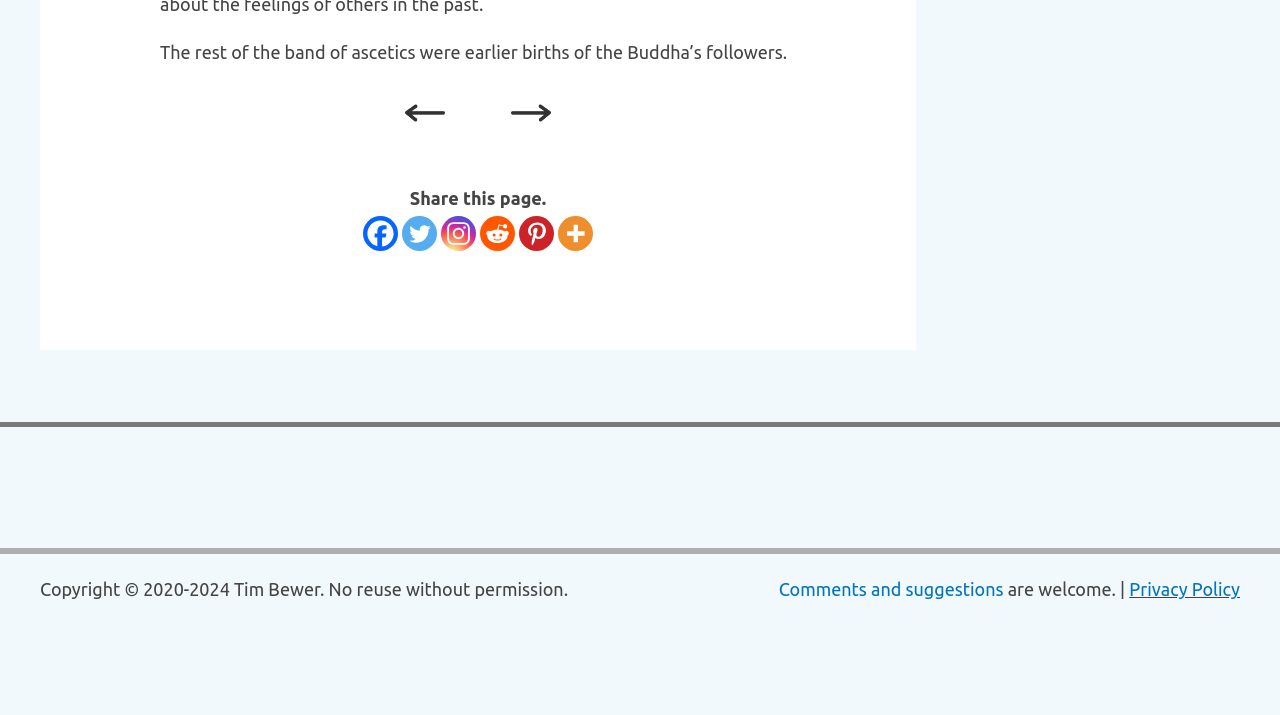What social media platforms are available for sharing?
Can you provide a detailed and comprehensive answer to the question?

The webpage provides a set of links for sharing the content on various social media platforms. These links are labeled as 'Facebook', 'Twitter', 'Instagram', 'Reddit', and 'Pinterest', and are accompanied by image elements.